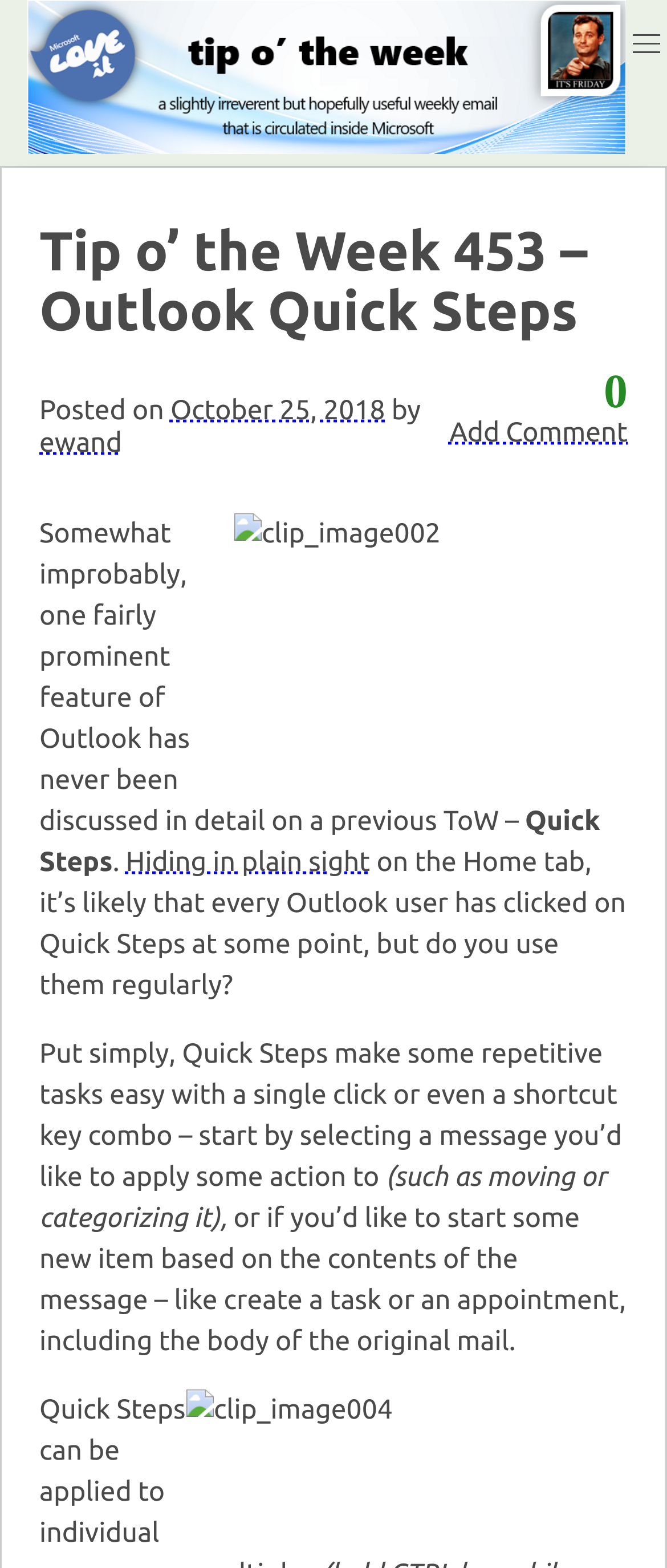Answer in one word or a short phrase: 
How many images are on the webpage?

3